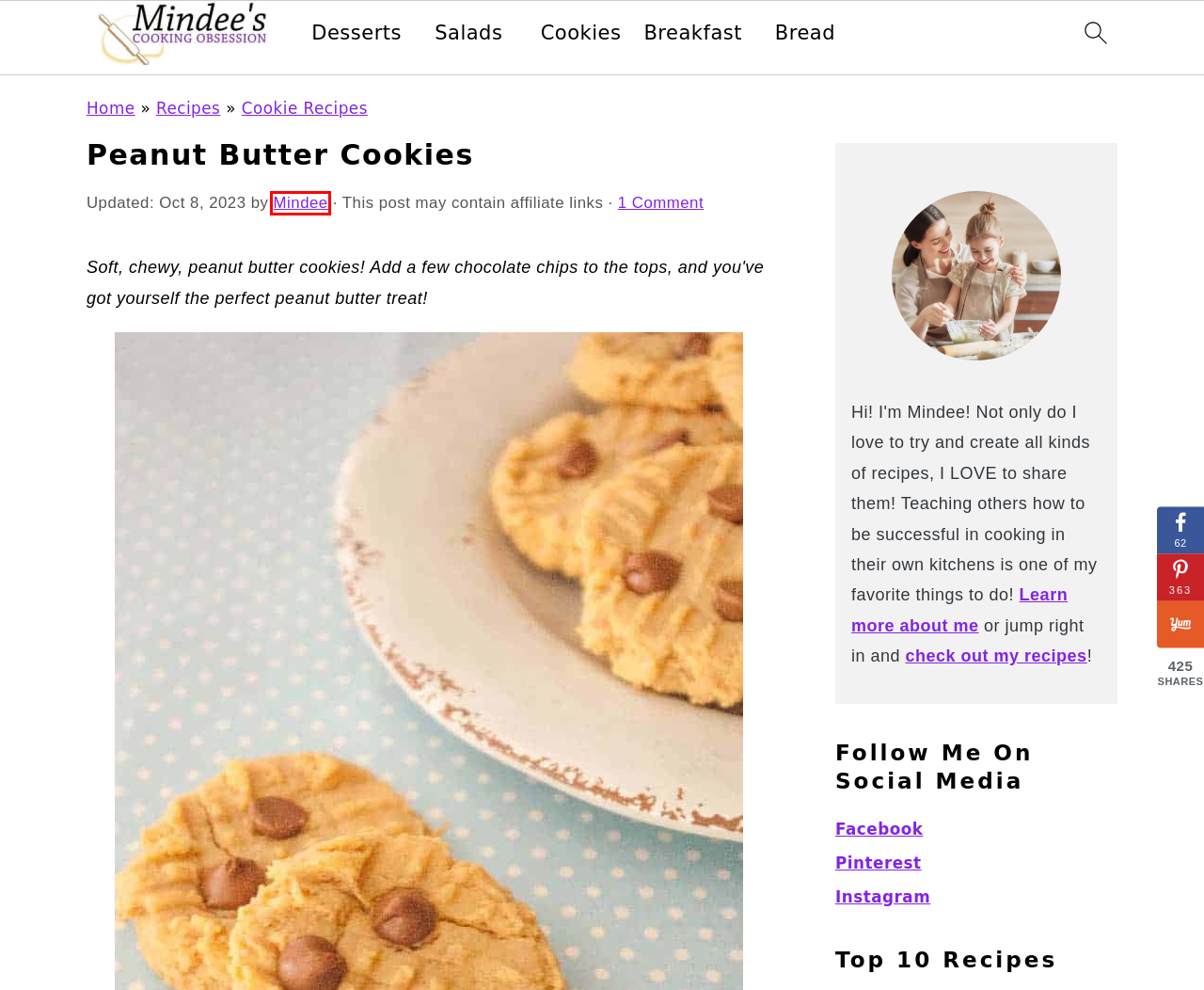Examine the screenshot of the webpage, which includes a red bounding box around an element. Choose the best matching webpage description for the page that will be displayed after clicking the element inside the red bounding box. Here are the candidates:
A. Recipes - Mindee's Cooking Obsession
B. Dessert Recipes- Mindee's Cooking Obsession
C. Cookie Recipes - Mindee's Cooking Obsession
D. Bread Recipes - Mindee's Cooking Obsession
E. Breakfast Recipes- Mindee's Cooking Obsession
F. Quick Breads and Muffin Recipes- Mindee's Cooking Obsession
G. Salad Recipes - Mindee's Cooking Obsession
H. About Me - Mindee's Cooking Obsession

H